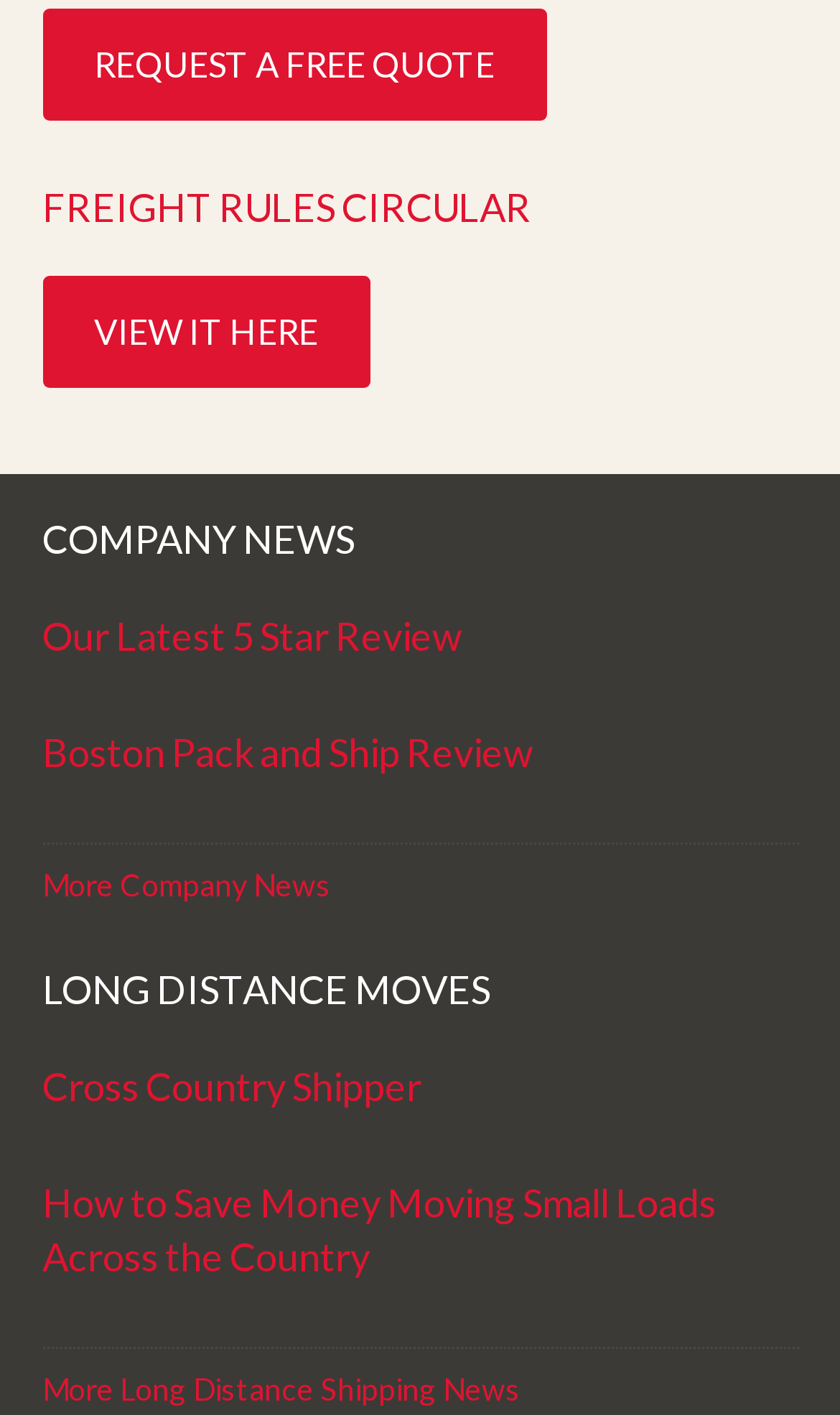Highlight the bounding box coordinates of the region I should click on to meet the following instruction: "View freight rules circular".

[0.05, 0.195, 0.44, 0.274]